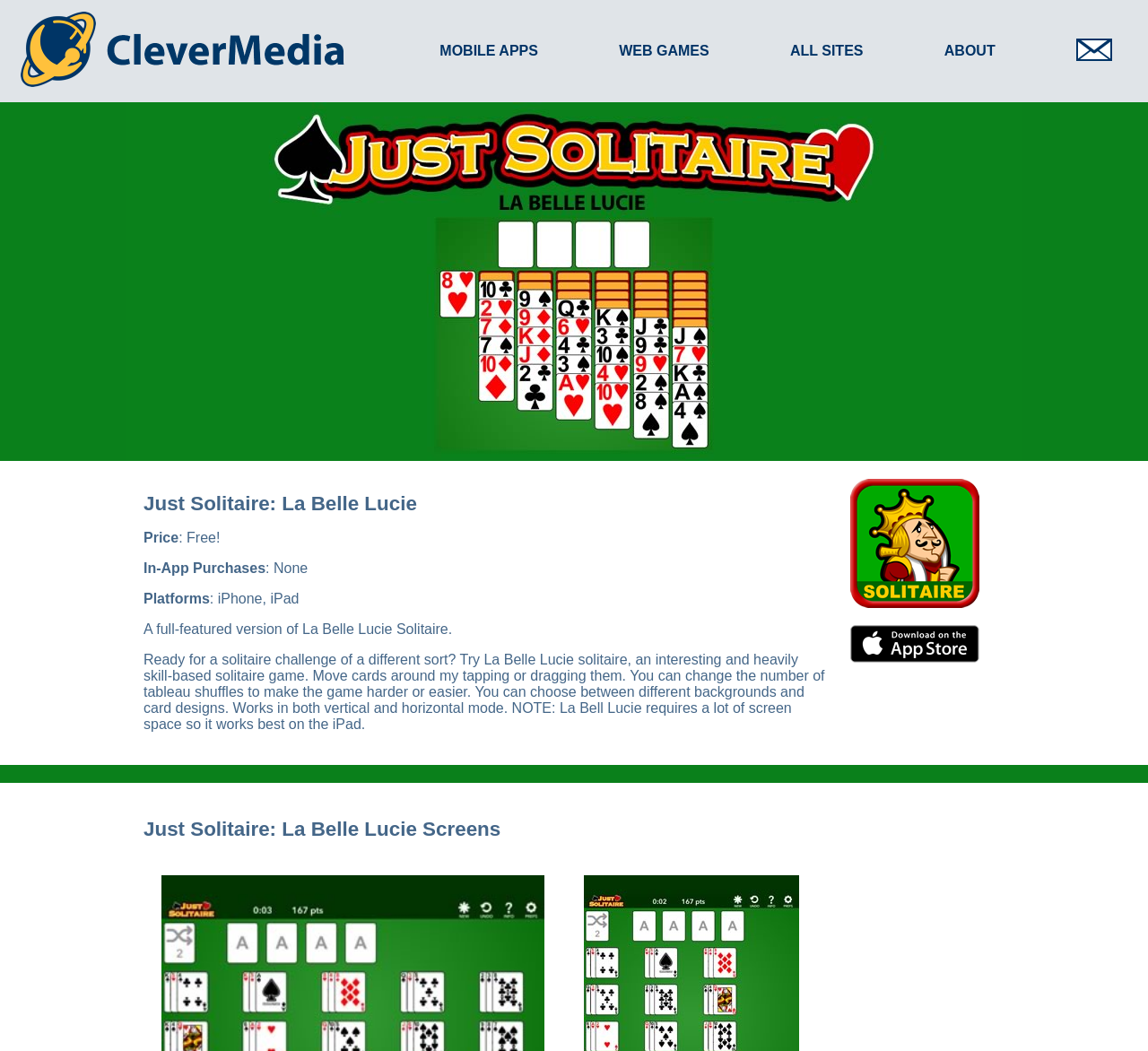Calculate the bounding box coordinates for the UI element based on the following description: "All Sites". Ensure the coordinates are four float numbers between 0 and 1, i.e., [left, top, right, bottom].

[0.688, 0.041, 0.752, 0.056]